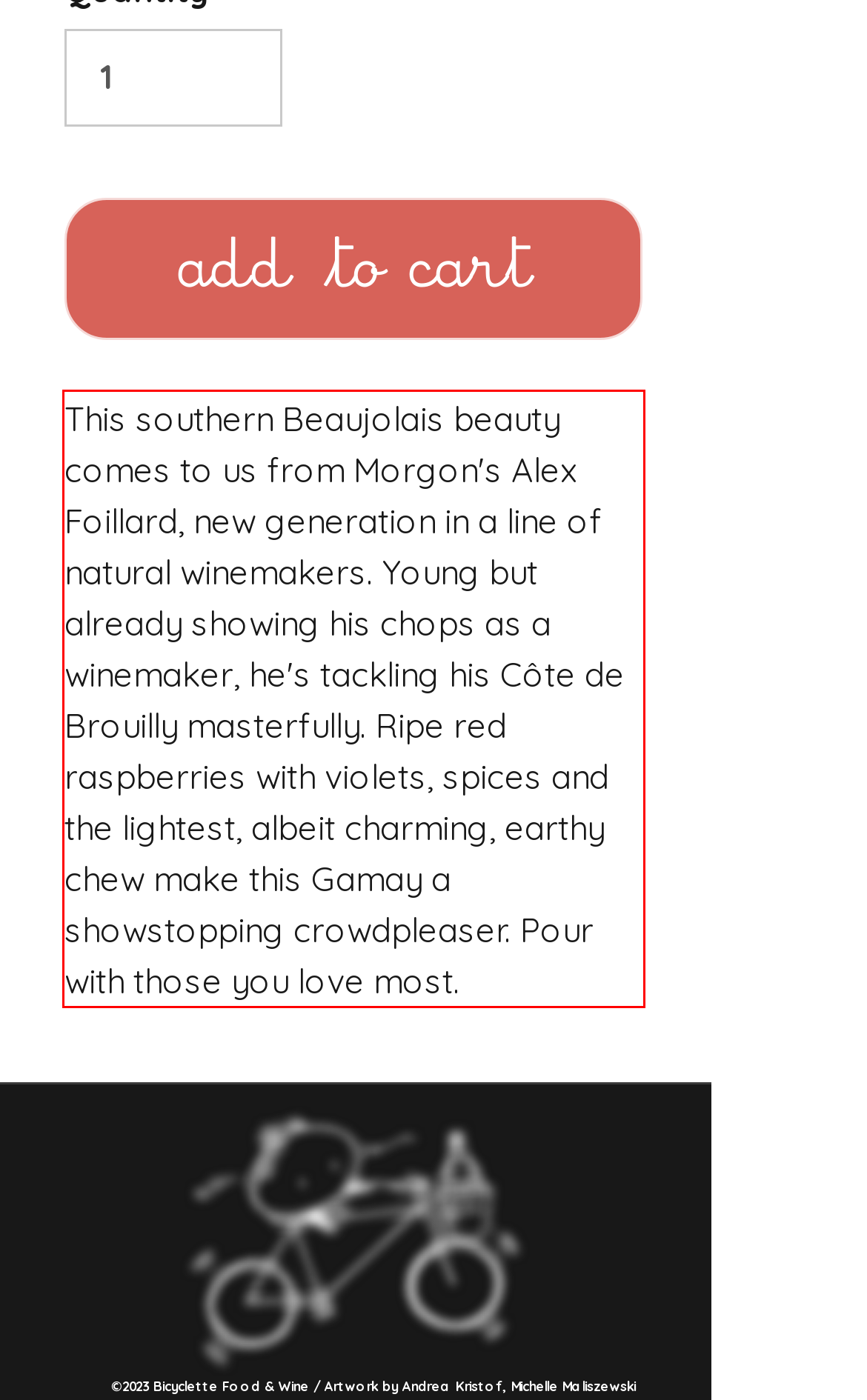Examine the webpage screenshot and use OCR to recognize and output the text within the red bounding box.

This southern Beaujolais beauty comes to us from Morgon's Alex Foillard, new generation in a line of natural winemakers. Young but already showing his chops as a winemaker, he's tackling his Côte de Brouilly masterfully. Ripe red raspberries with violets, spices and the lightest, albeit charming, earthy chew make this Gamay a showstopping crowdpleaser. Pour with those you love most.